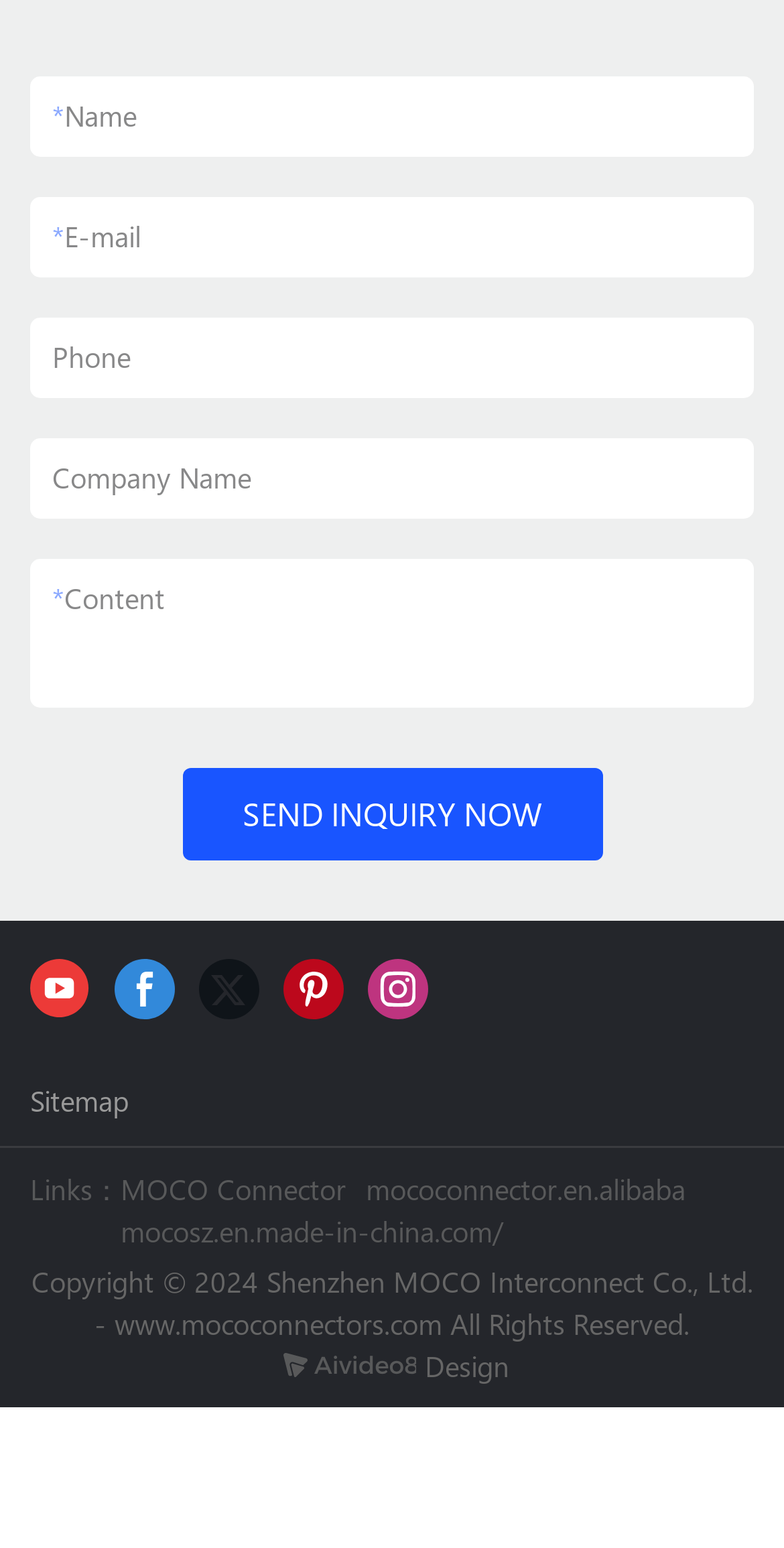Please identify the bounding box coordinates of the element on the webpage that should be clicked to follow this instruction: "Click on the 'trinidad and tobago' tag". The bounding box coordinates should be given as four float numbers between 0 and 1, formatted as [left, top, right, bottom].

None